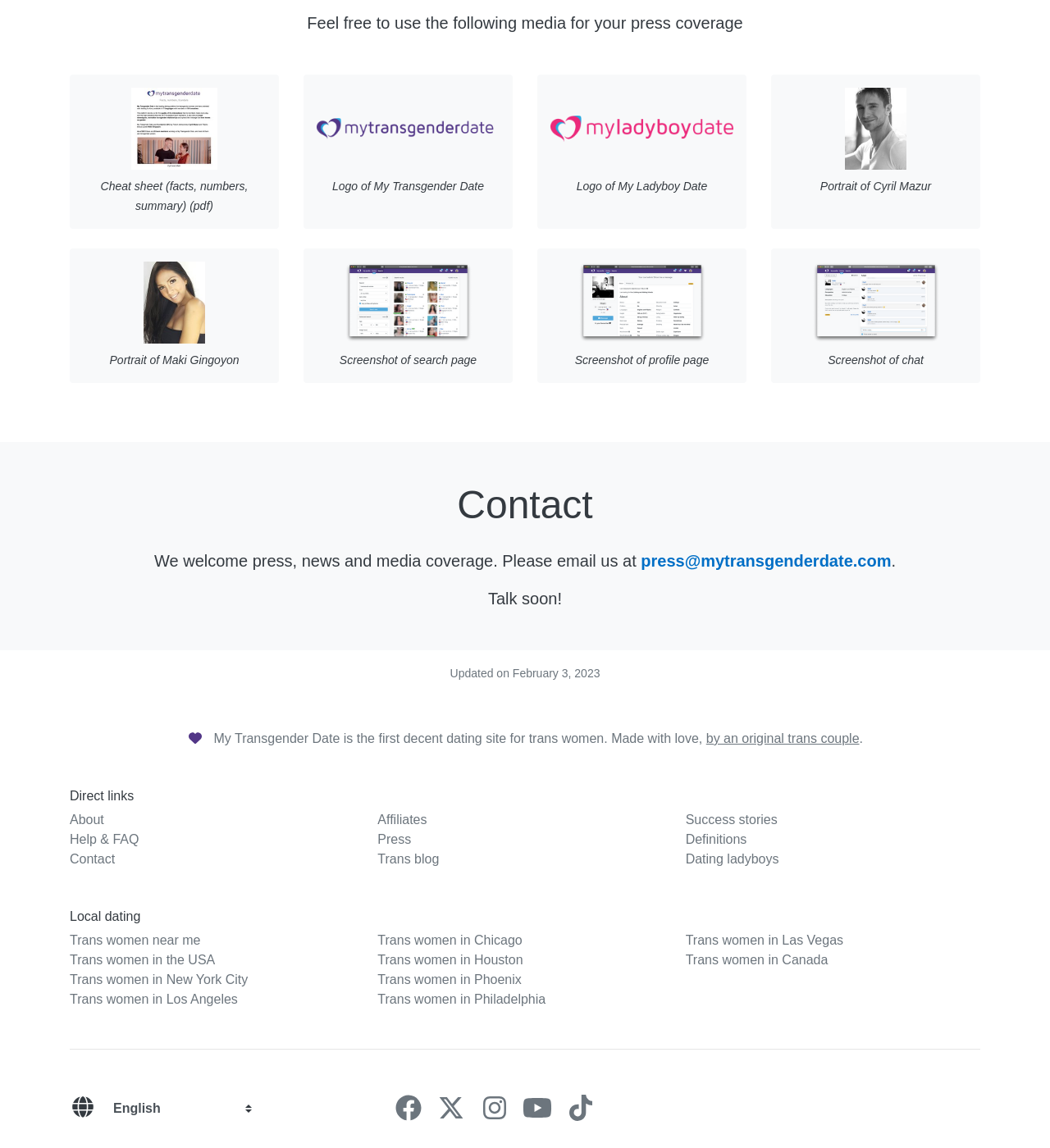Locate the coordinates of the bounding box for the clickable region that fulfills this instruction: "View bio cheat sheet".

[0.066, 0.065, 0.266, 0.199]